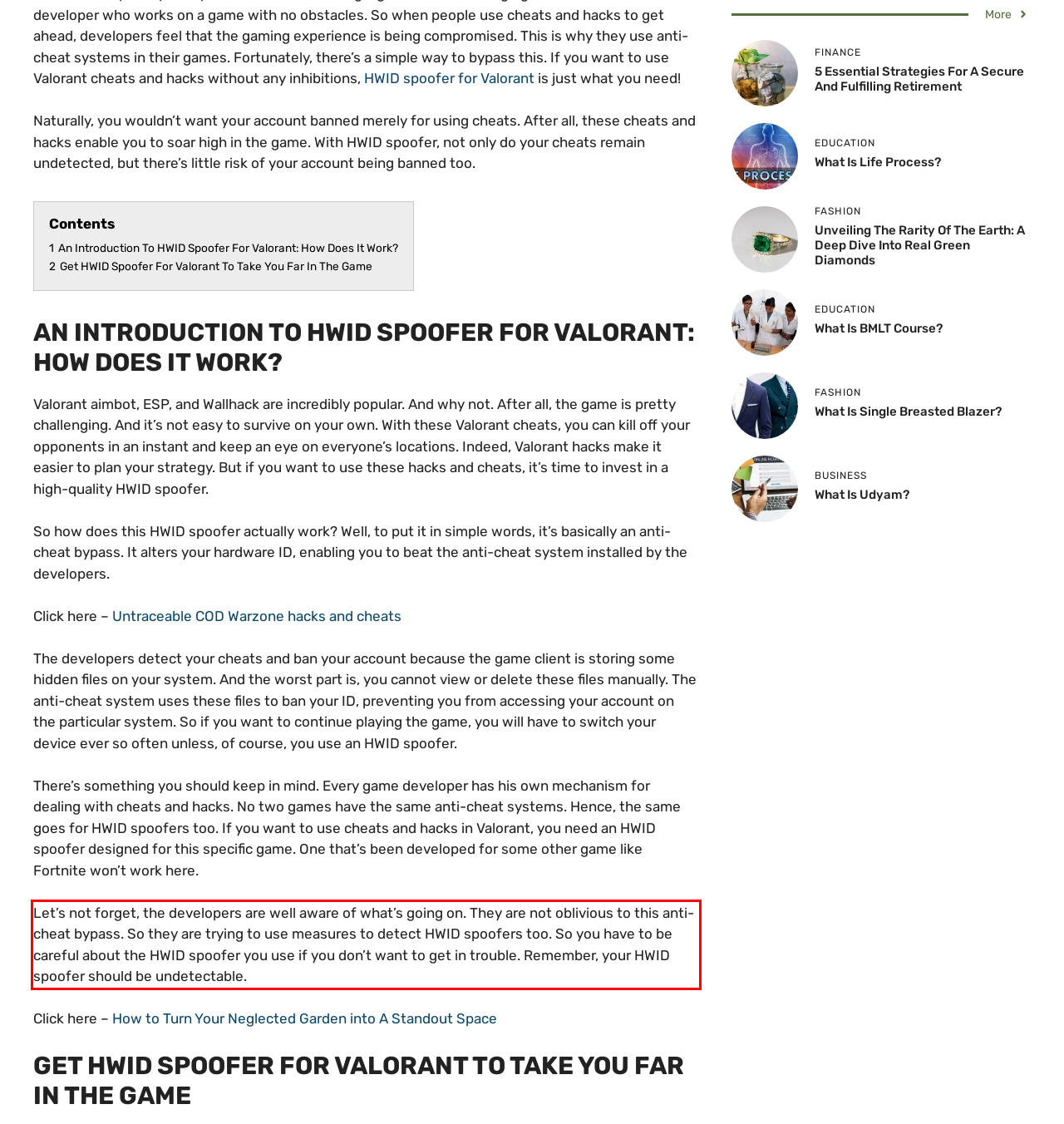Please analyze the provided webpage screenshot and perform OCR to extract the text content from the red rectangle bounding box.

Let’s not forget, the developers are well aware of what’s going on. They are not oblivious to this anti-cheat bypass. So they are trying to use measures to detect HWID spoofers too. So you have to be careful about the HWID spoofer you use if you don’t want to get in trouble. Remember, your HWID spoofer should be undetectable.